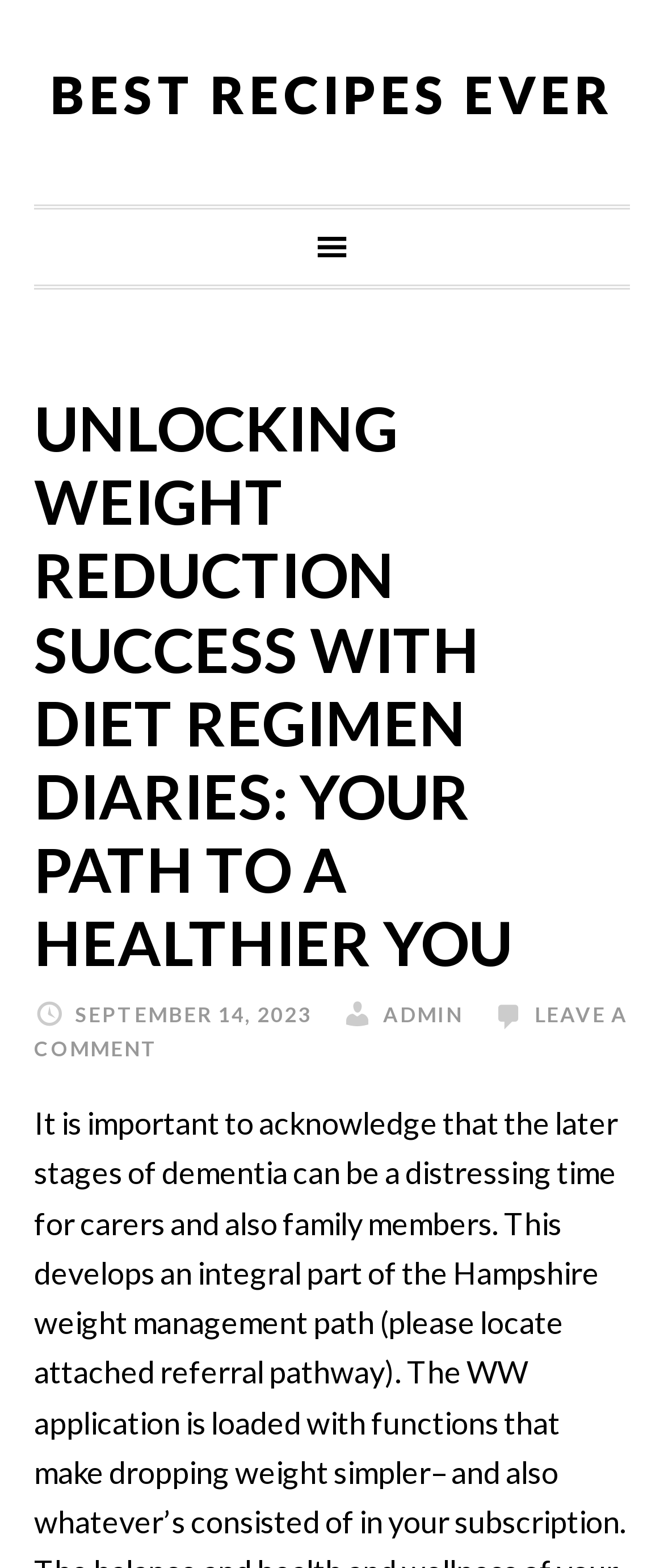What is the date of the article?
Use the image to give a comprehensive and detailed response to the question.

I found the date of the article by looking at the time element in the header section, which contains the static text 'SEPTEMBER 14, 2023'.